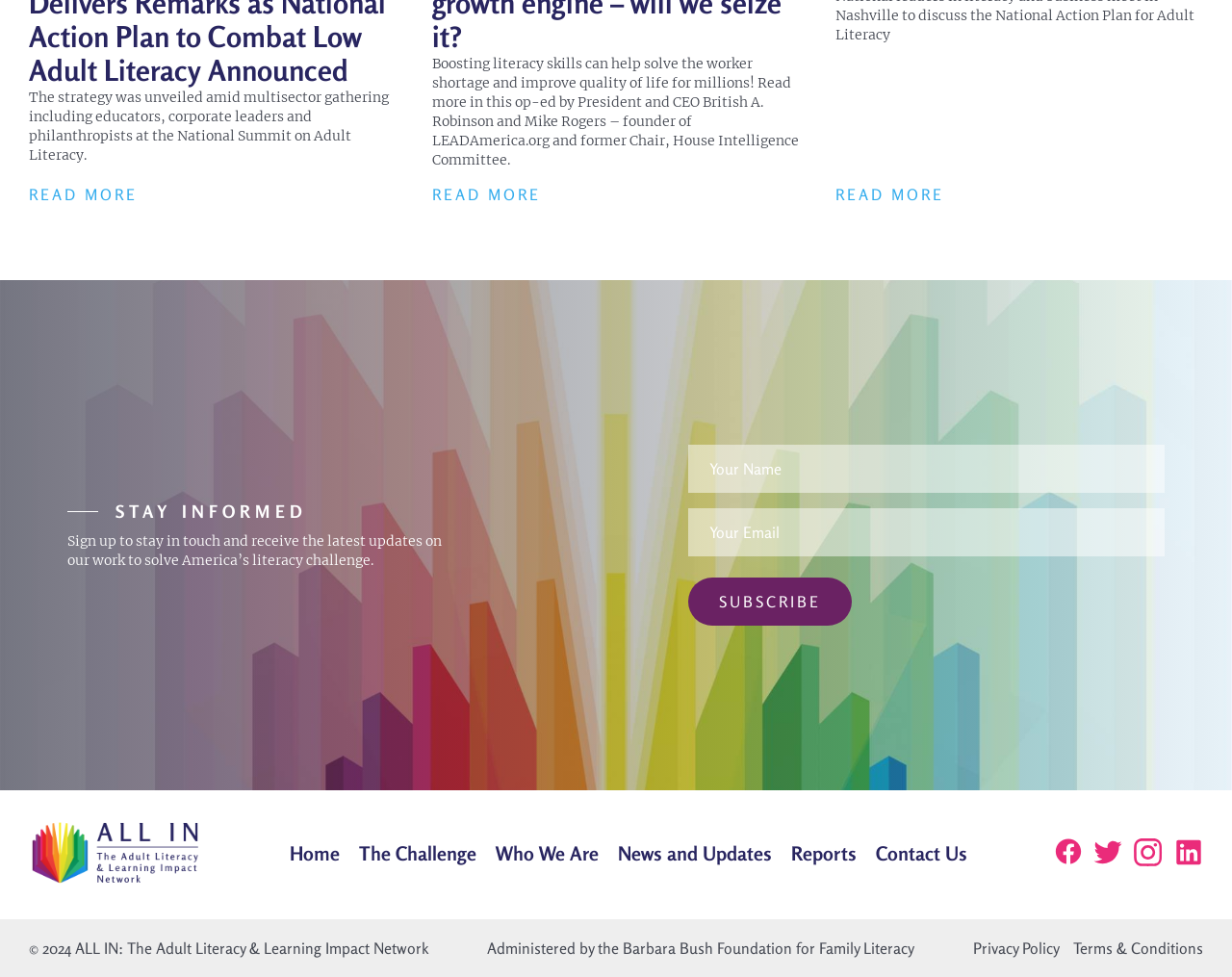Using the provided element description, identify the bounding box coordinates as (top-left x, top-left y, bottom-right x, bottom-right y). Ensure all values are between 0 and 1. Description: title="Visit our linkedin Page"

[0.953, 0.859, 0.977, 0.891]